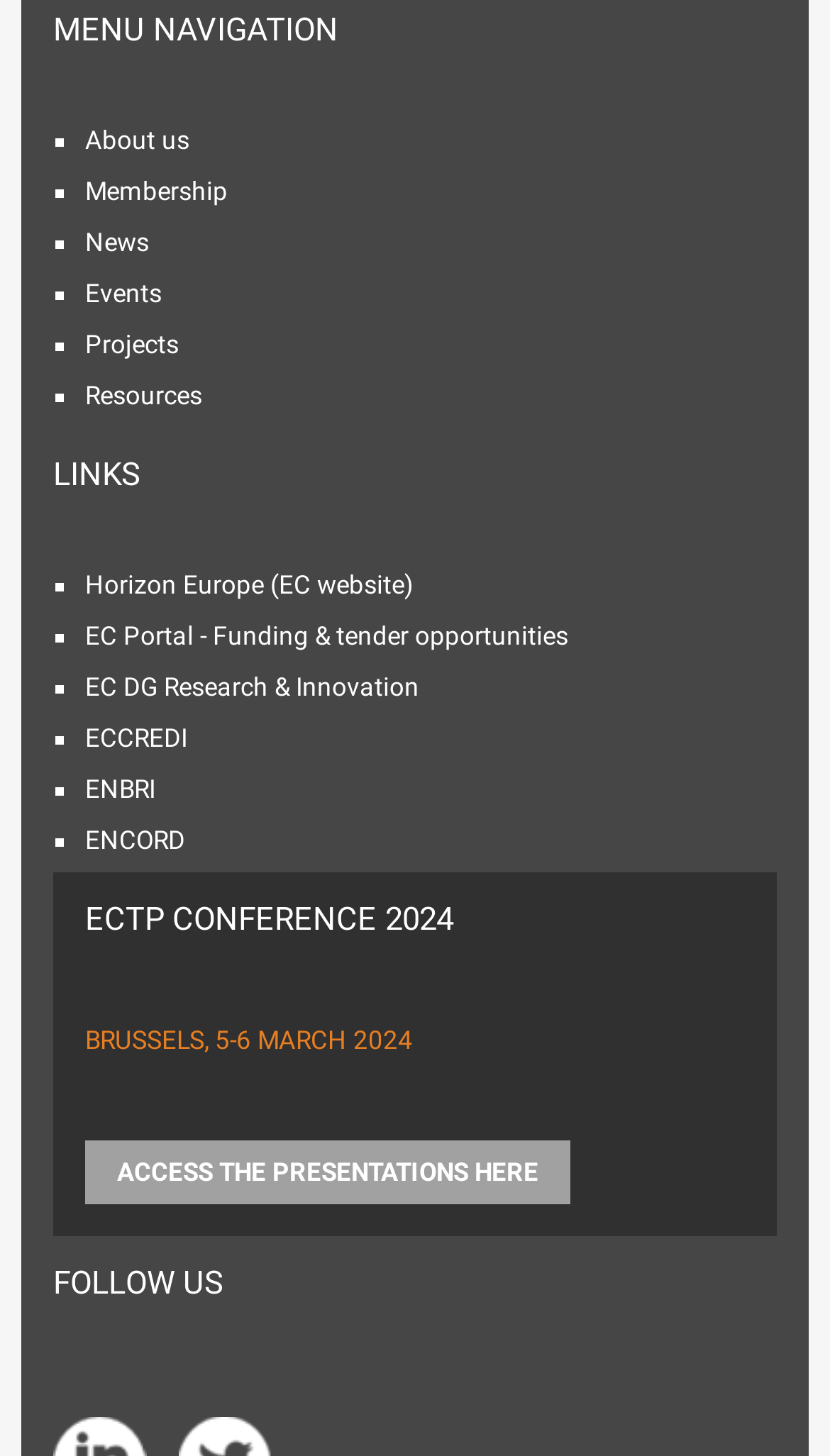Please determine the bounding box coordinates for the element that should be clicked to follow these instructions: "Access the presentations here".

[0.103, 0.783, 0.687, 0.826]